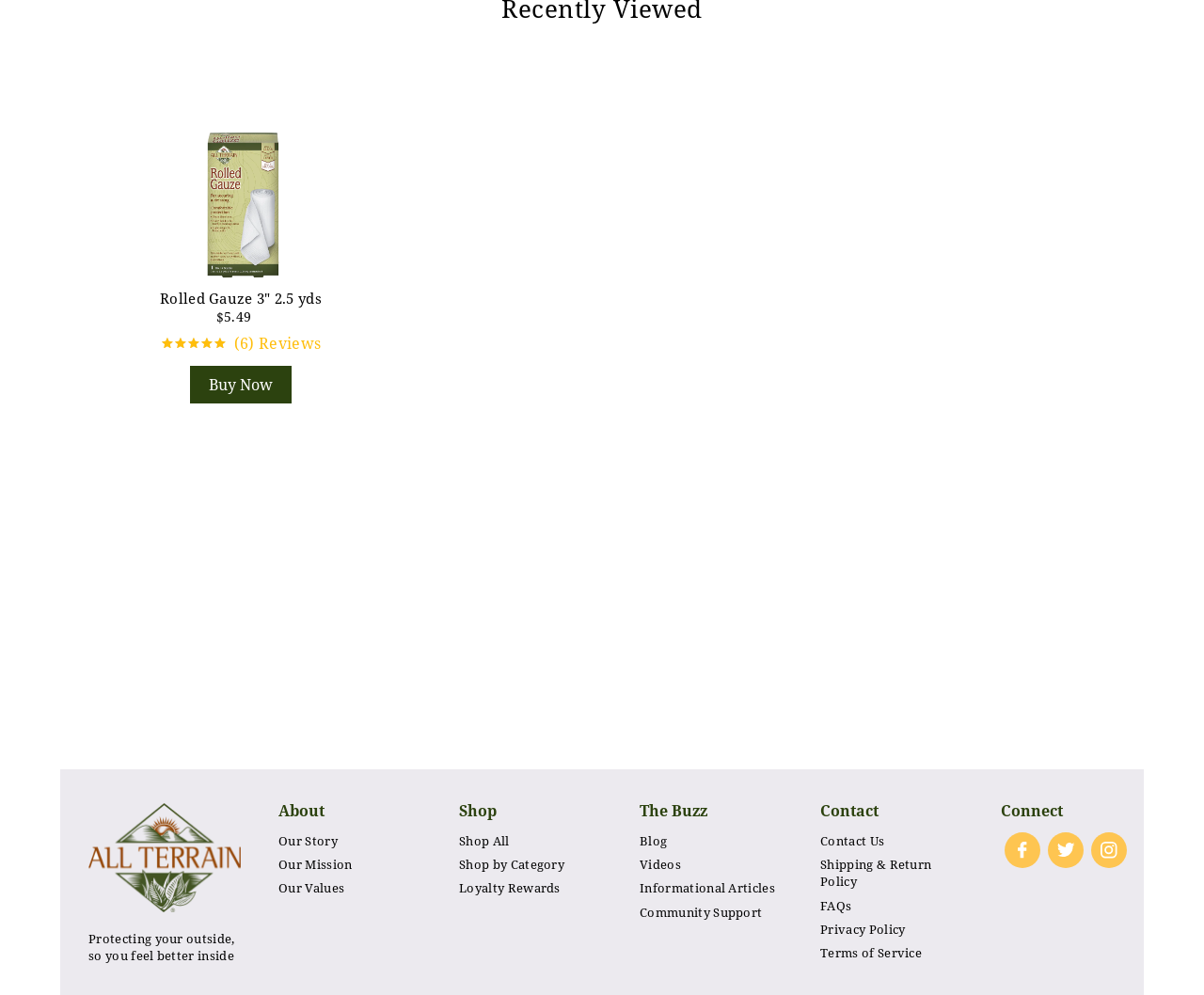Give a one-word or short-phrase answer to the following question: 
What is the category of the product Rolled Gauze 3" 2.5 yds?

Not specified